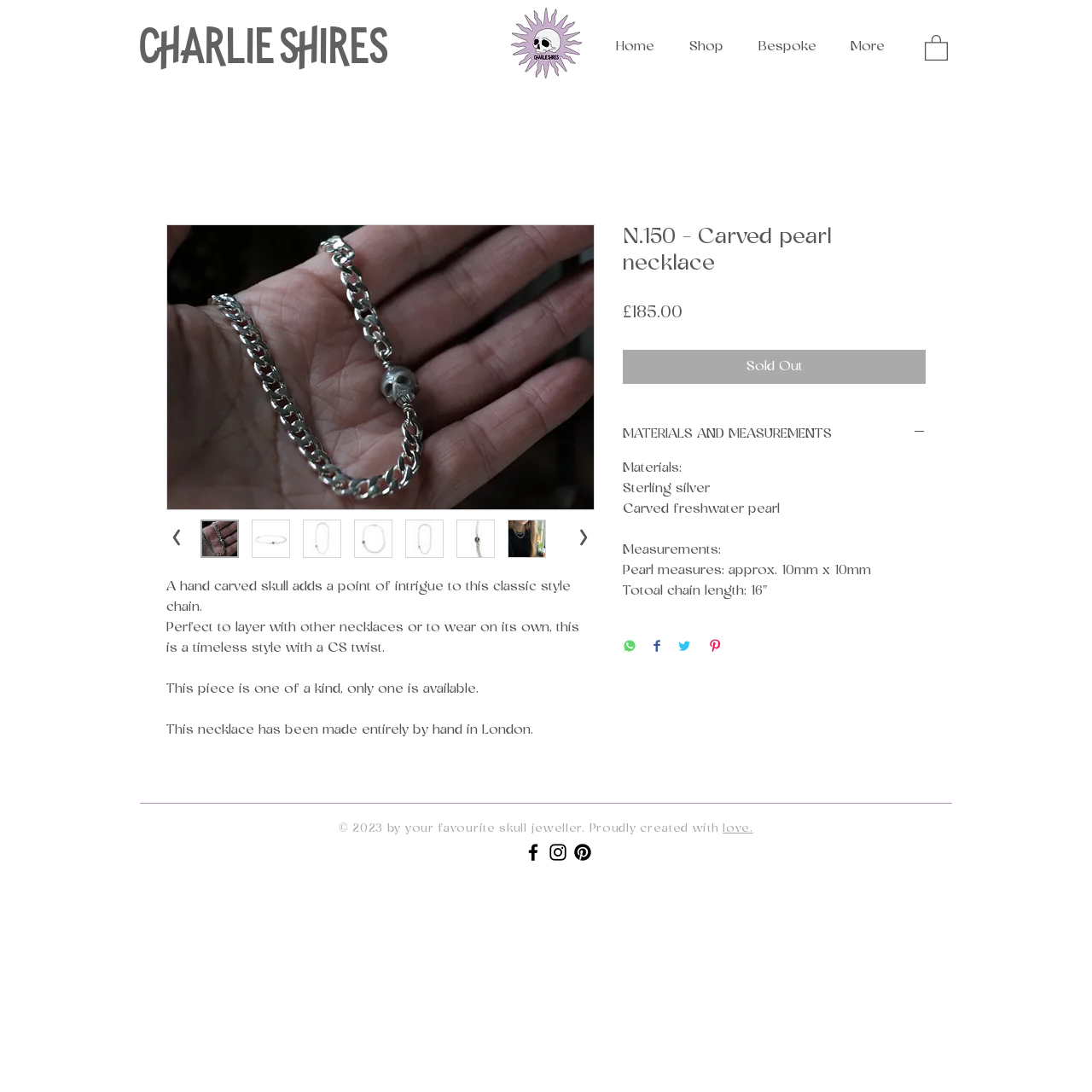What is the price of the necklace?
Refer to the image and respond with a one-word or short-phrase answer.

£185.00